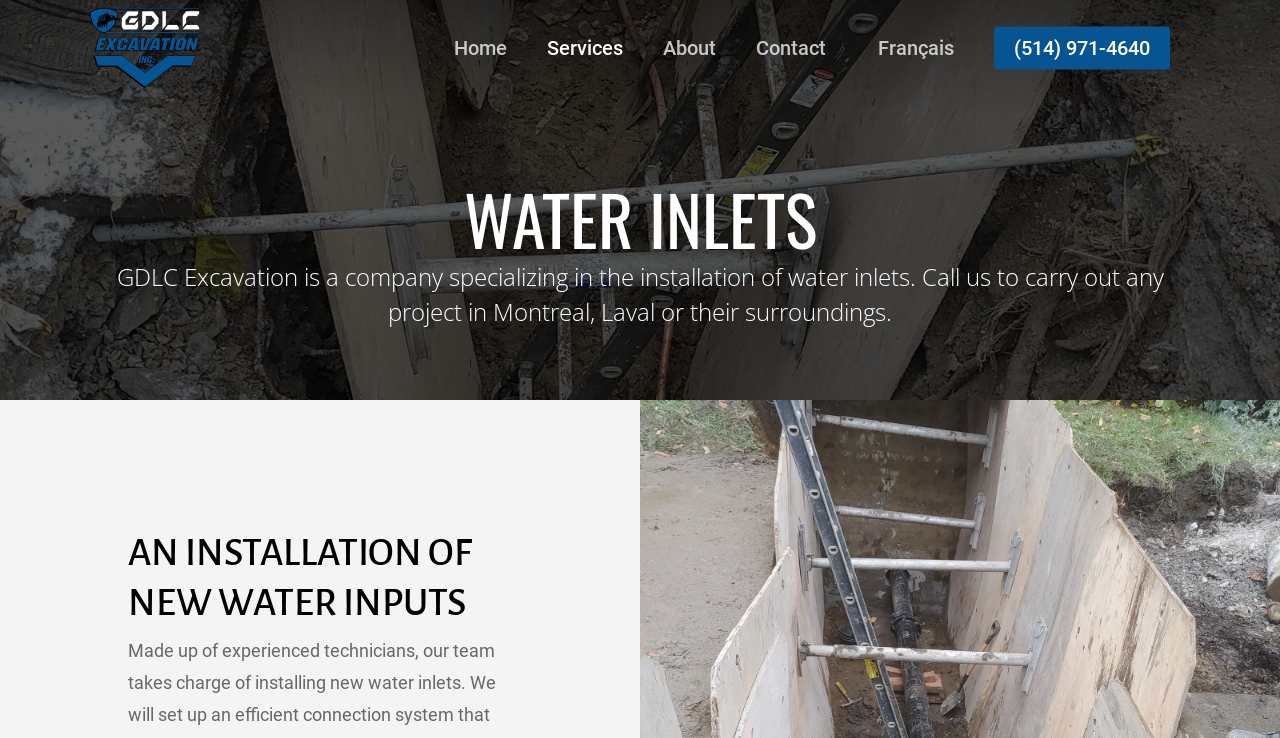What is the language option available on the webpage?
Provide a detailed answer to the question, using the image to inform your response.

The link element with the text 'Français' suggests that the webpage provides a language option for French-speaking users.